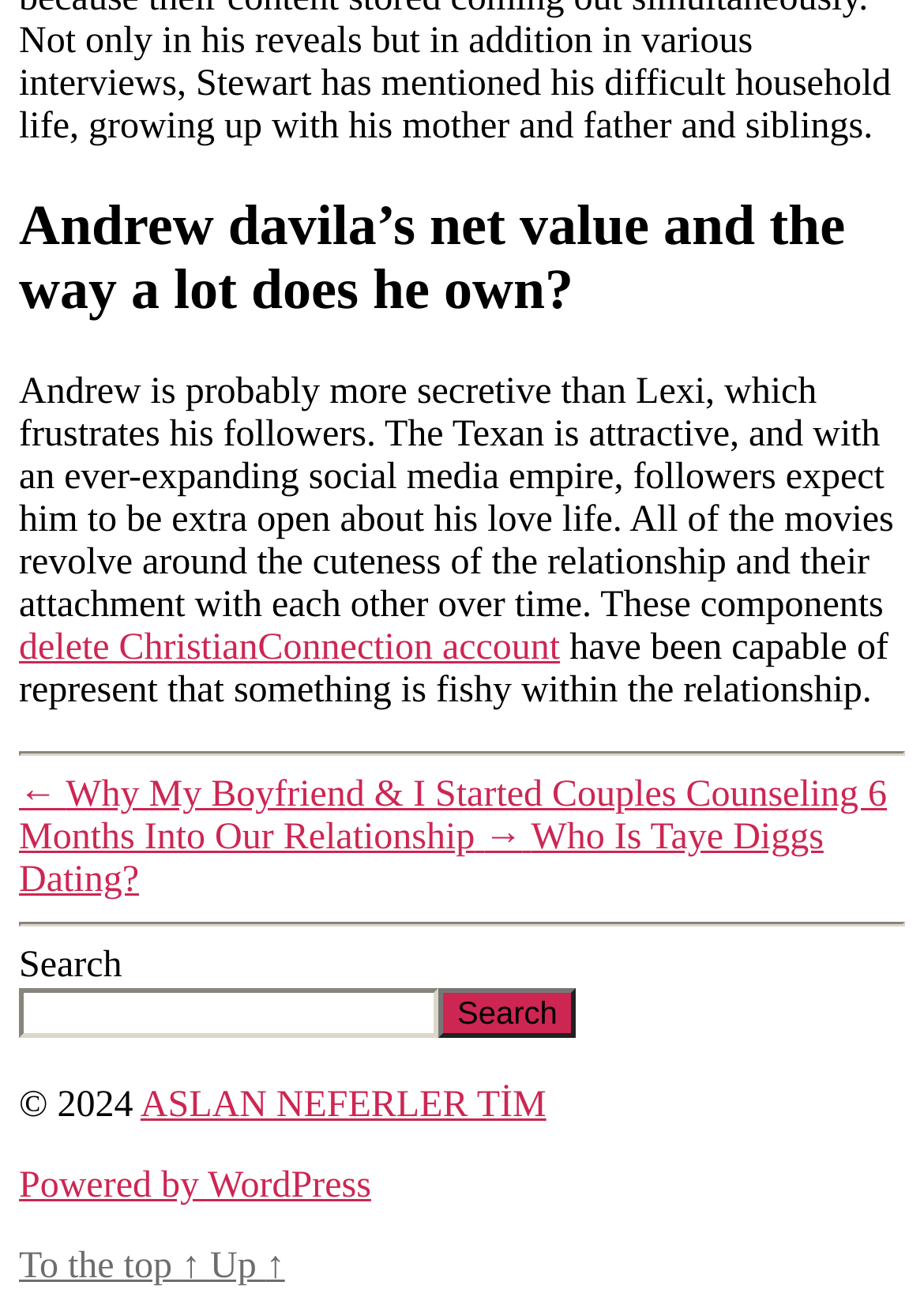Given the description of the UI element: "Search", predict the bounding box coordinates in the form of [left, top, right, bottom], with each value being a float between 0 and 1.

[0.474, 0.756, 0.624, 0.794]